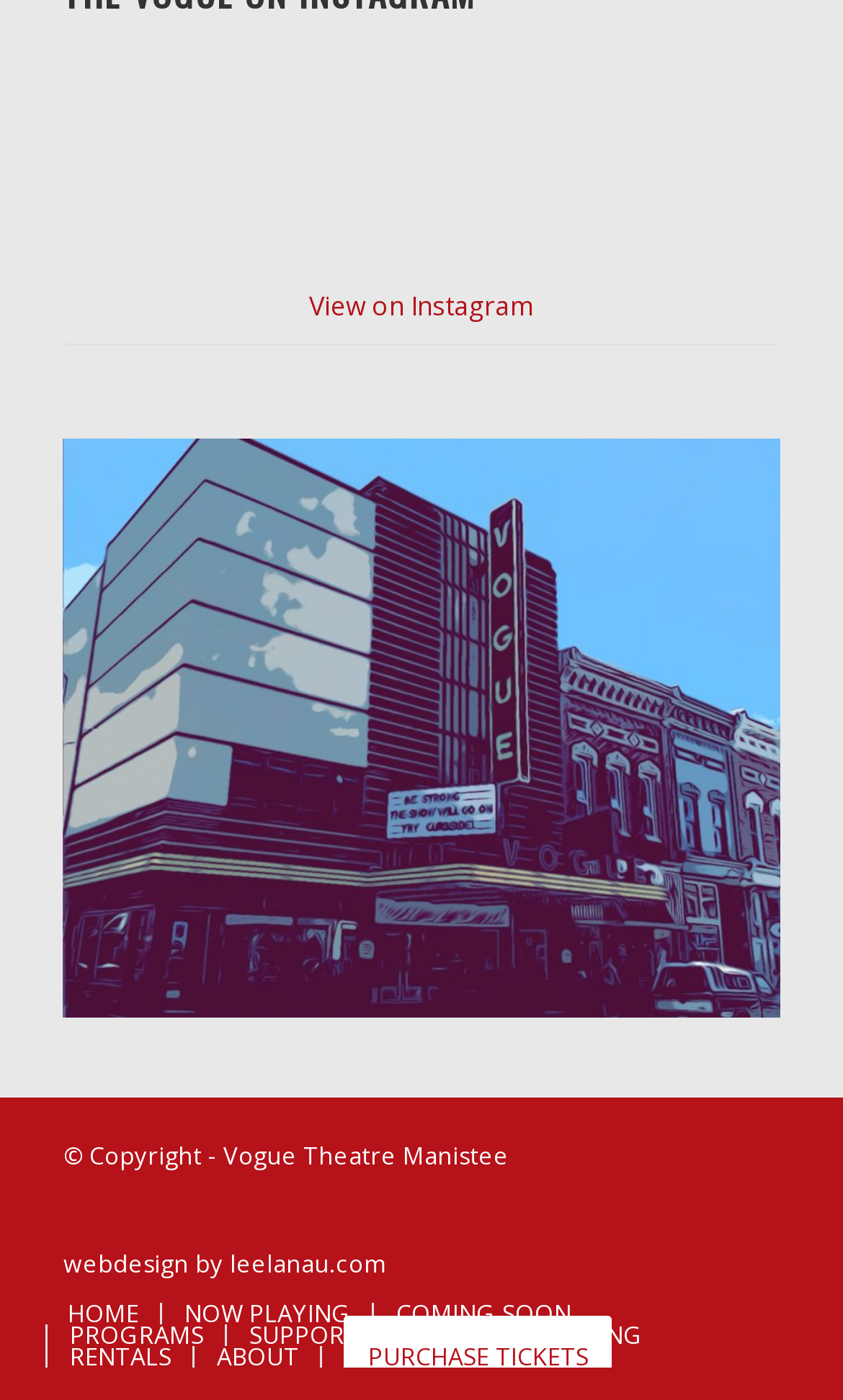Refer to the image and provide an in-depth answer to the question:
What is the theme of the first post?

The first post has the text 'Welcome 2022 ❤️', which suggests that the theme of the post is related to the new year.